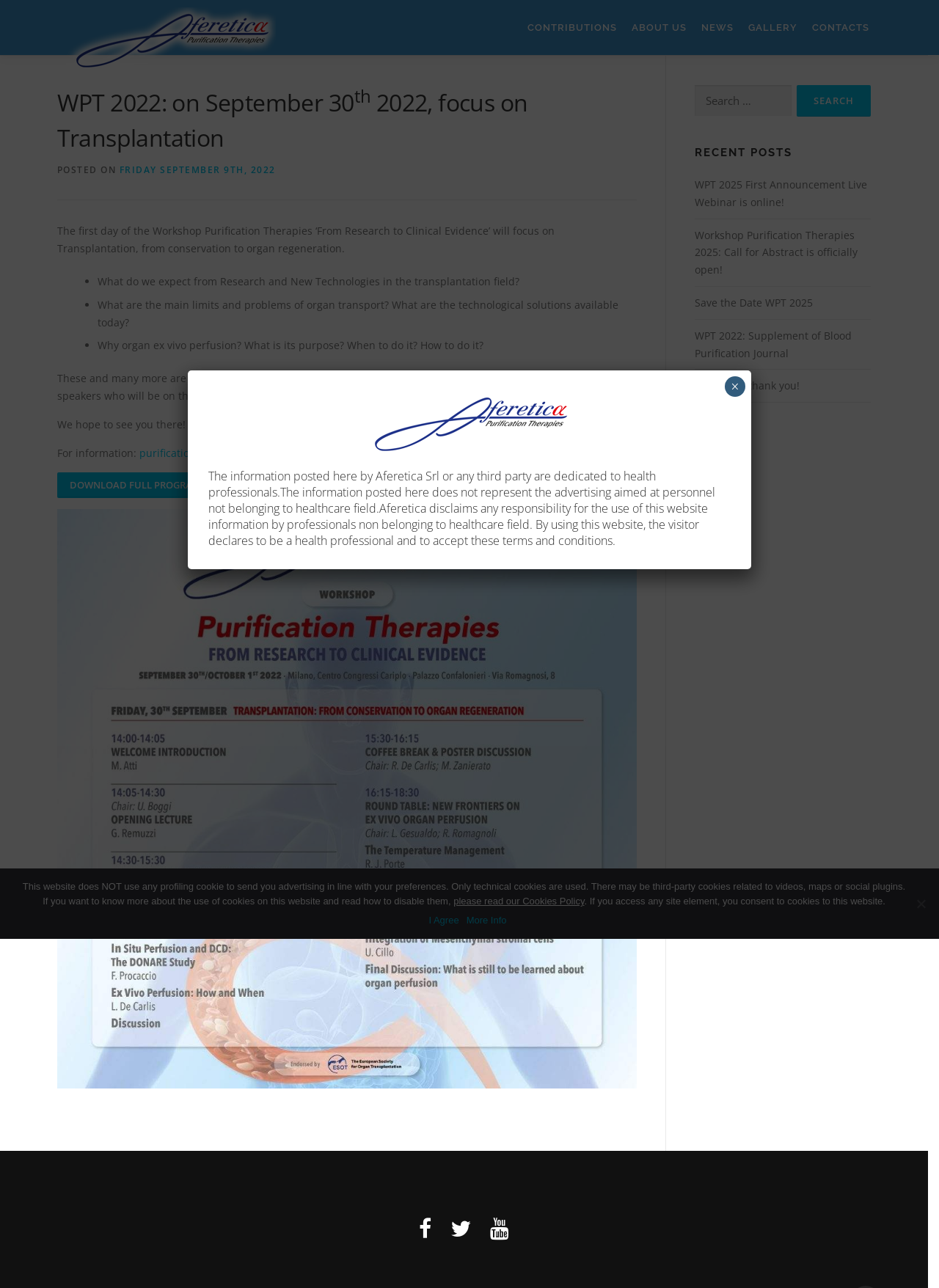What is the focus of the workshop on September 30th, 2022?
Please provide a comprehensive and detailed answer to the question.

The focus of the workshop on September 30th, 2022 is Transplantation, which is mentioned in the main heading 'WPT 2022: on September 30th 2022, focus on Transplantation – Purification Therapies' and also in the article section 'The first day of the Workshop Purification Therapies ‘From Research to Clinical Evidence’ will focus on Transplantation, from conservation to organ regeneration.'